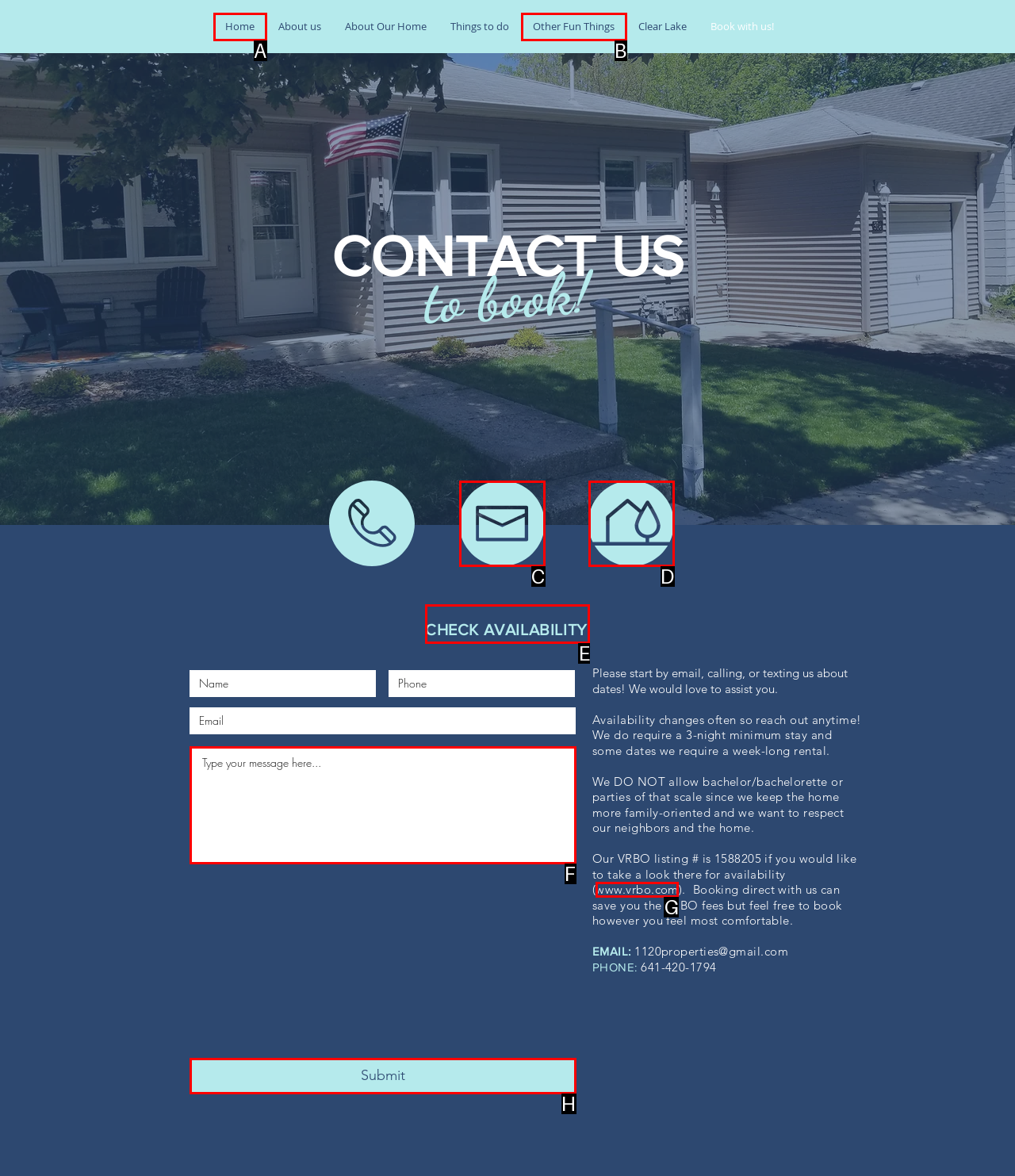Point out the option that needs to be clicked to fulfill the following instruction: Check availability by clicking on the link
Answer with the letter of the appropriate choice from the listed options.

E